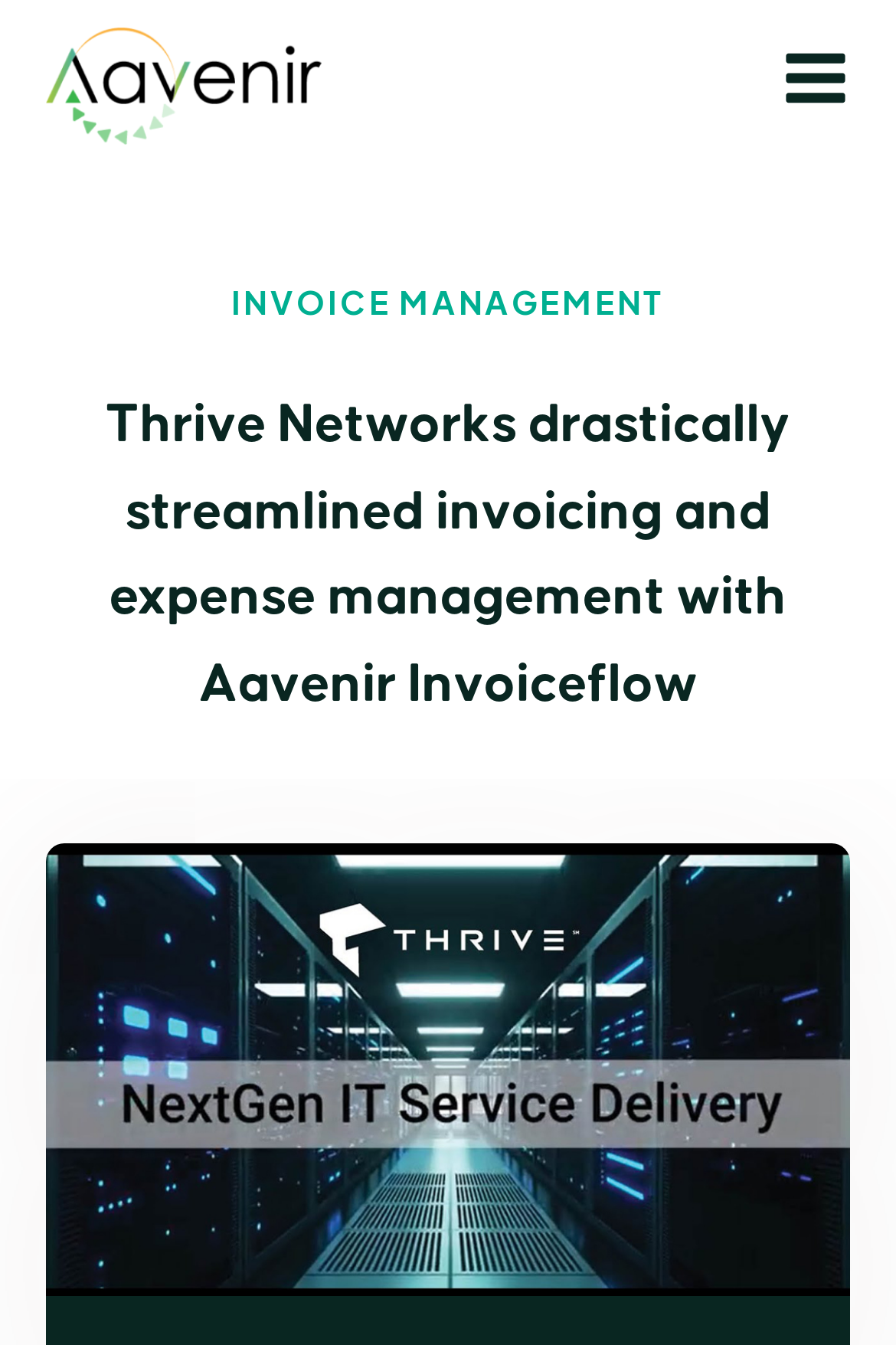Please find the bounding box coordinates for the clickable element needed to perform this instruction: "Click on the 'INVOICE MANAGEMENT' link".

[0.258, 0.208, 0.742, 0.239]